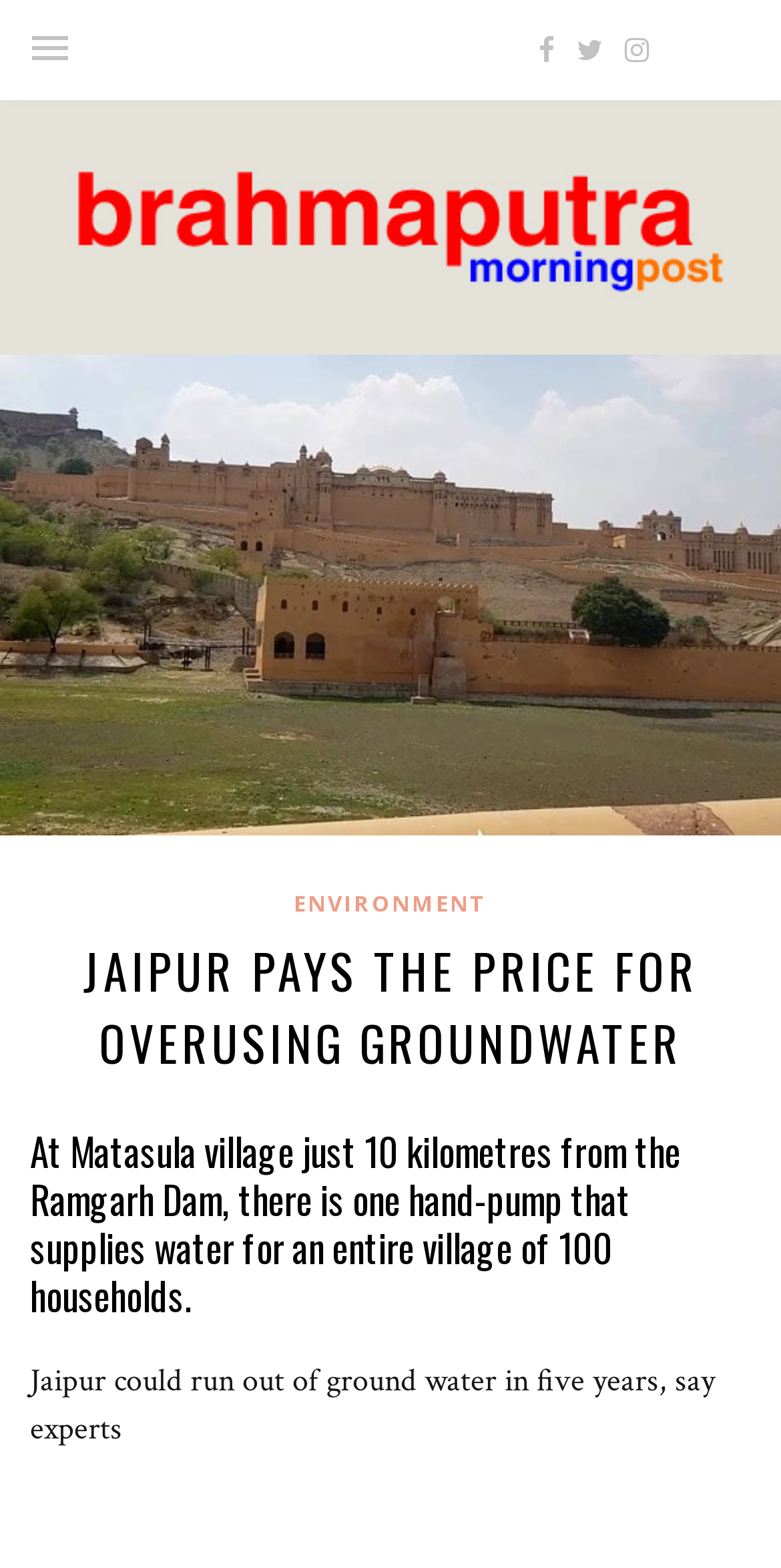Answer the following query concisely with a single word or phrase:
What is the topic of the article?

ENVIRONMENT